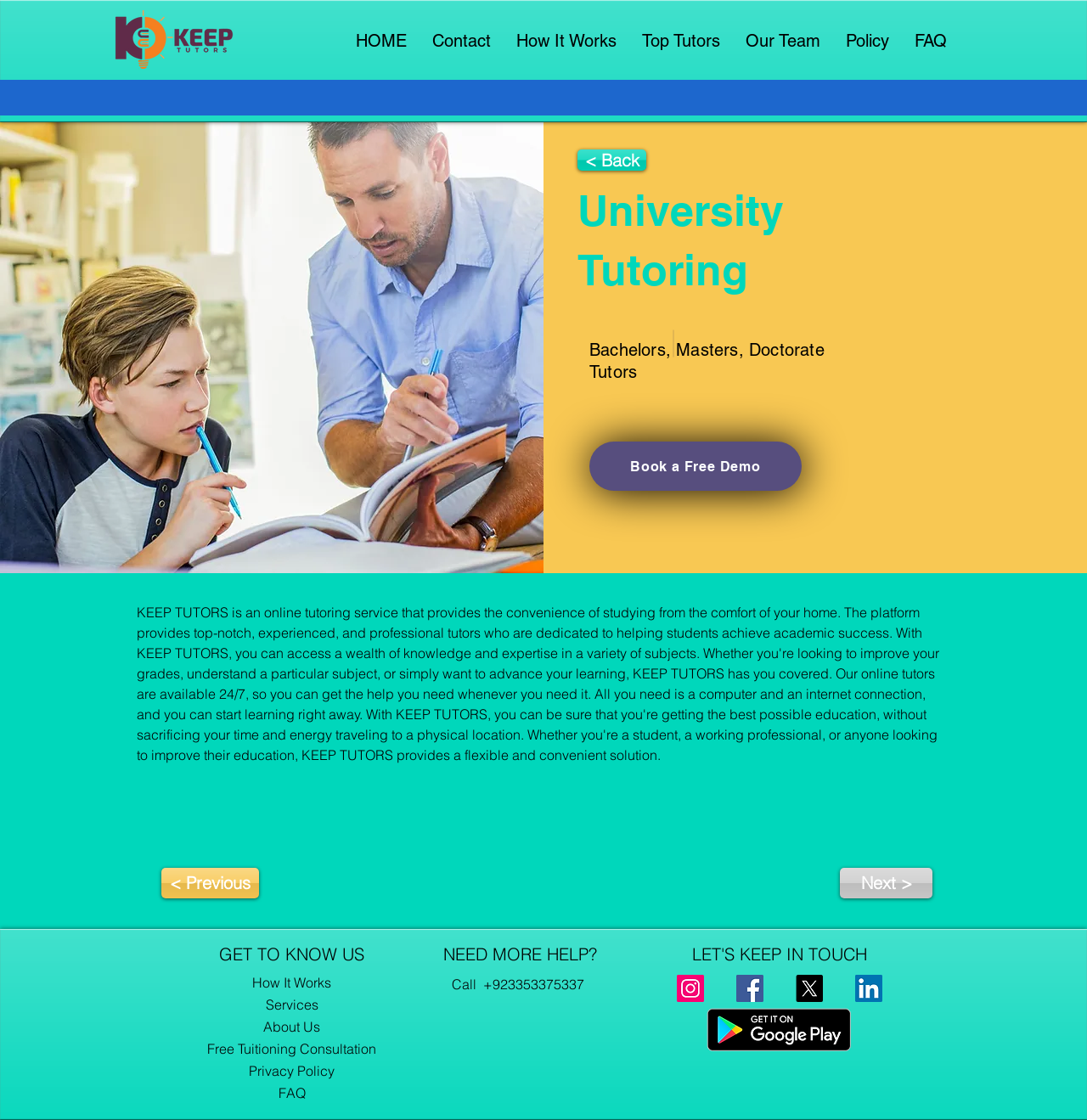For the following element description, predict the bounding box coordinates in the format (top-left x, top-left y, bottom-right x, bottom-right y). All values should be floating point numbers between 0 and 1. Description: How It Works

[0.463, 0.016, 0.579, 0.057]